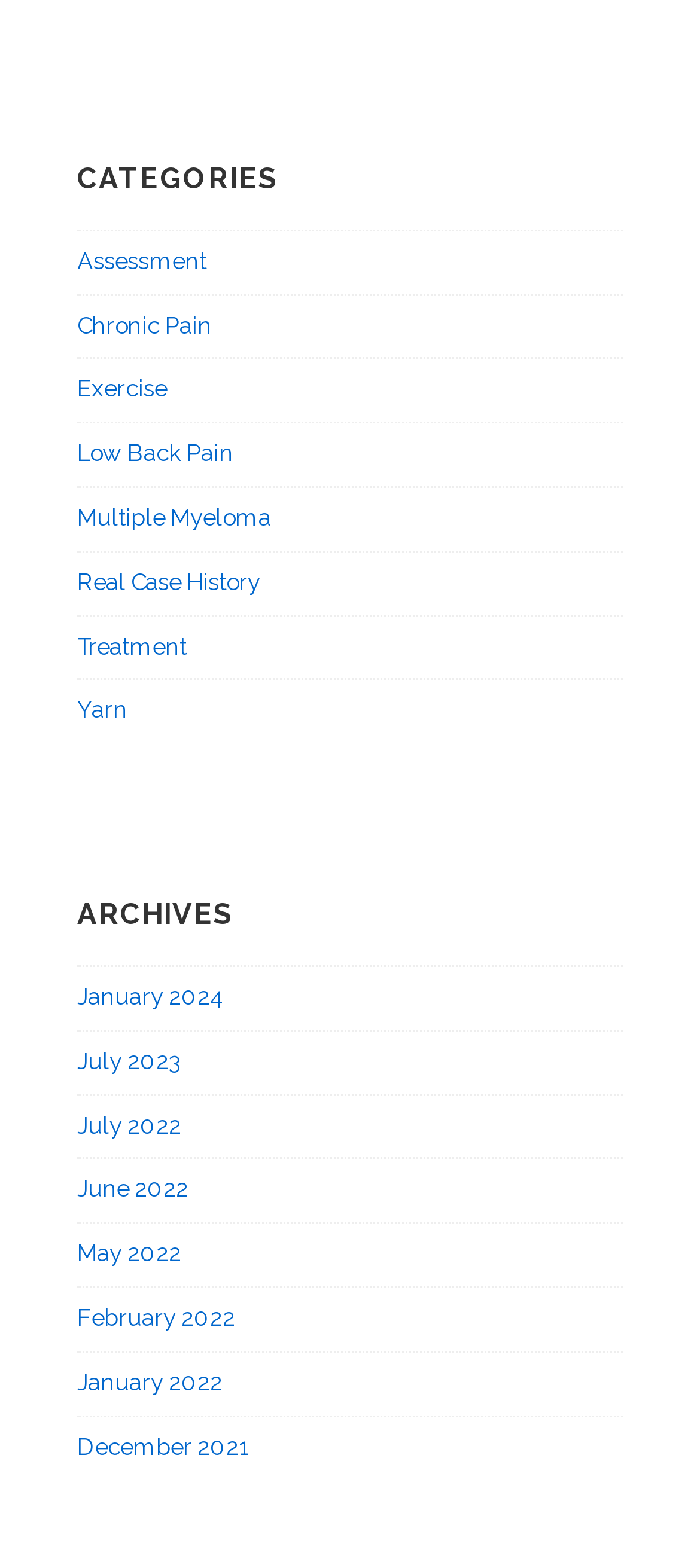Give the bounding box coordinates for the element described as: "Low Back Pain".

[0.11, 0.281, 0.333, 0.298]